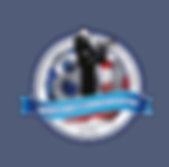Elaborate on the elements present in the image.

The image features a circular emblem prominently depicting a stylized figure alongside elements of the American flag. The figure is centrally placed, possibly representing a soldier or a symbolic character, enhancing themes of patriotism and remembrance. Surrounding the figure are red and white stripes, indicative of the flag, and a background in subdued shades, creating contrast with the emblem's details. 

A blue ribbon runs horizontally across the emblem, suggesting a message or motto that is central to the design, although the text is not clearly visible due to the image's focus. The overall design conveys a sense of honor and commemoration, likely related to a notable historical event or organization, specifically aligned with themes of military and national pride.